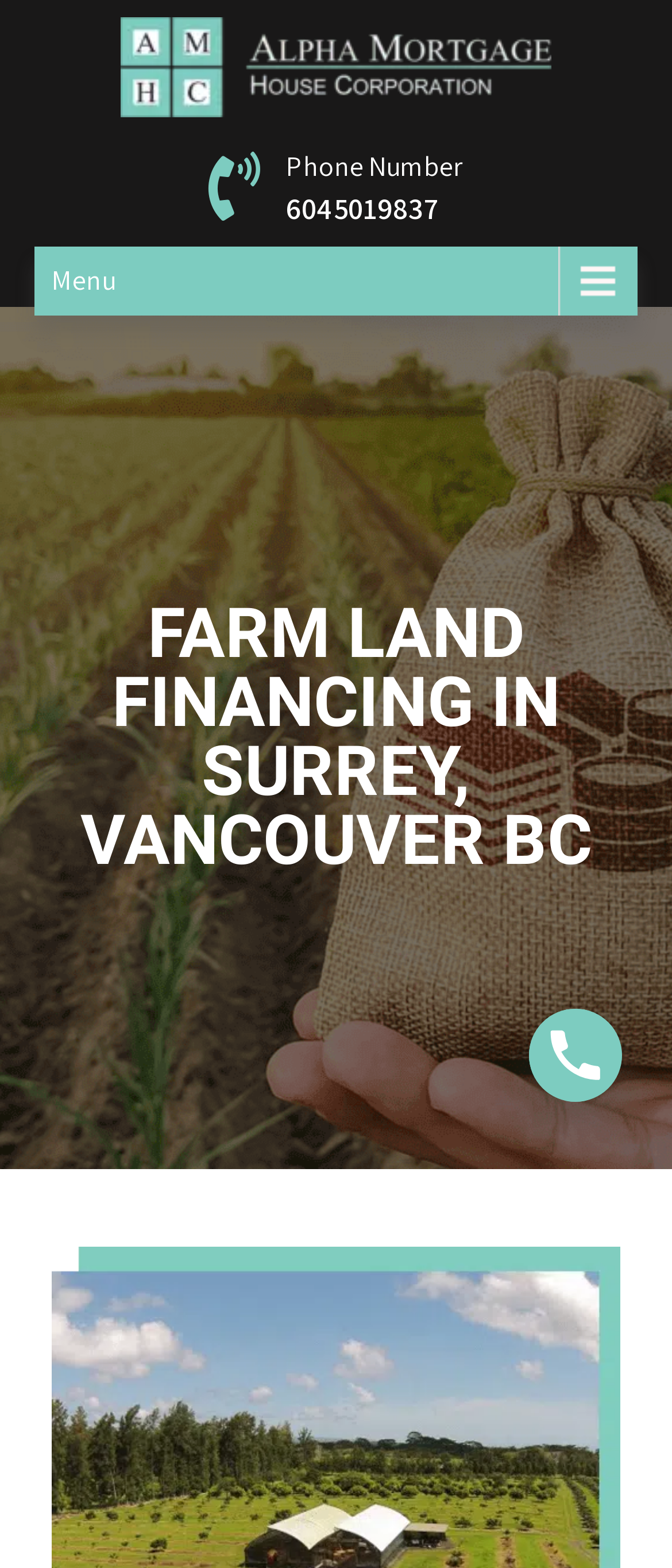Answer the question in a single word or phrase:
What is the purpose of the link at the top right corner?

Phone